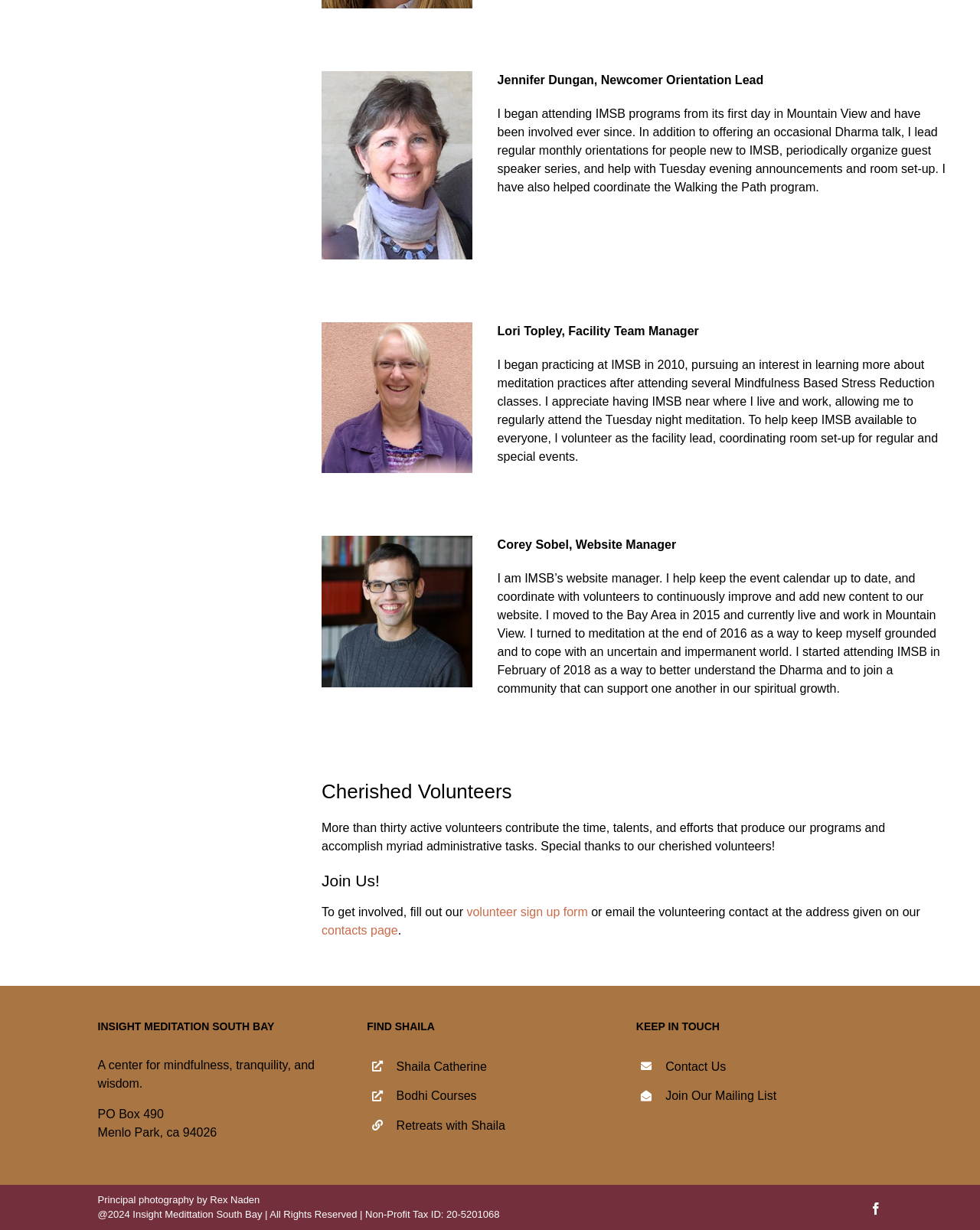Locate the UI element described by Retreats with Shaila and provide its bounding box coordinates. Use the format (top-left x, top-left y, bottom-right x, bottom-right y) with all values as floating point numbers between 0 and 1.

[0.404, 0.906, 0.626, 0.923]